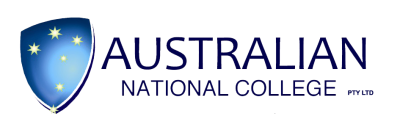What is the color scheme of the logo?
Refer to the image and provide a concise answer in one word or phrase.

Blue